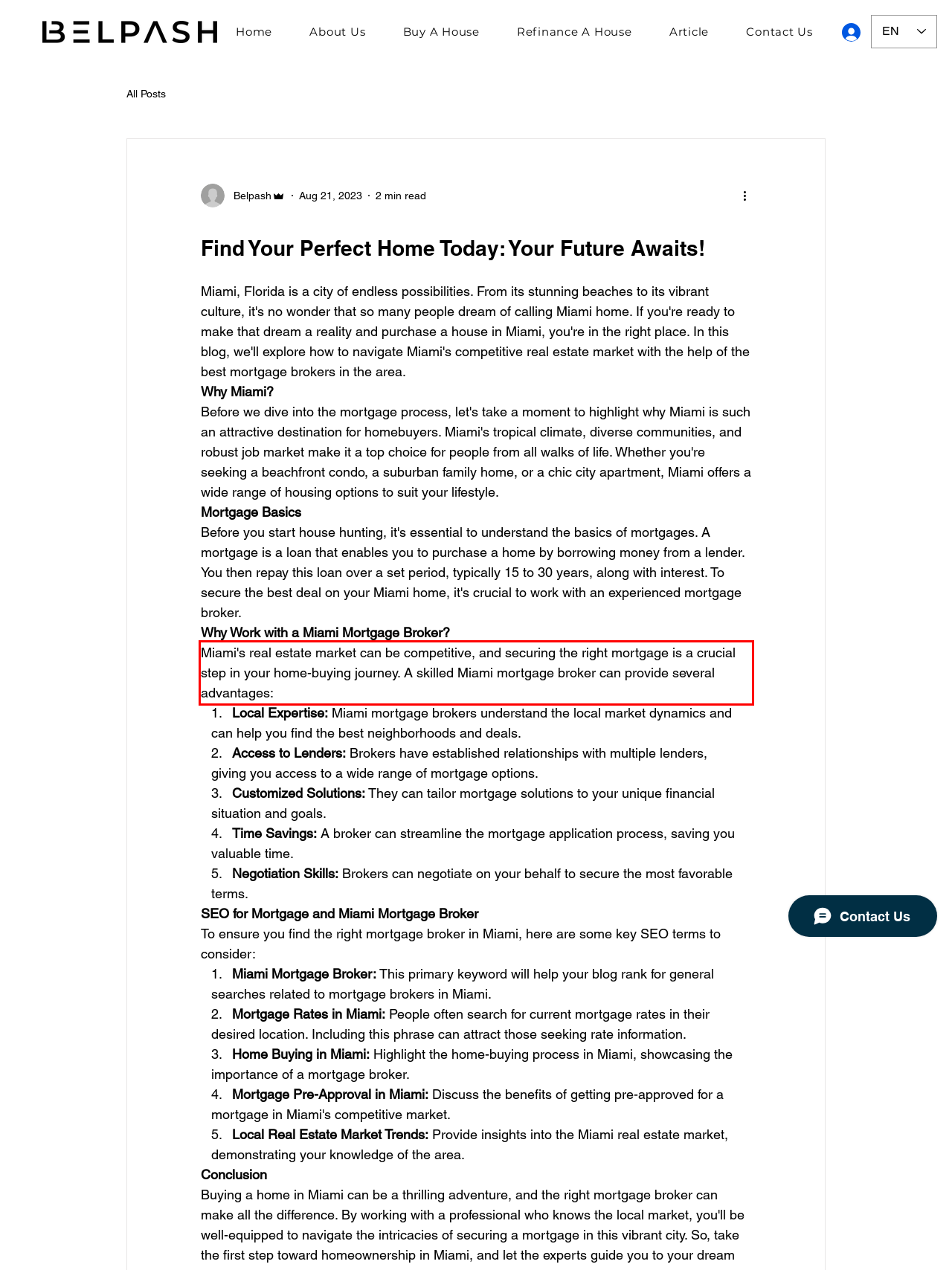Please examine the screenshot of the webpage and read the text present within the red rectangle bounding box.

Miami's real estate market can be competitive, and securing the right mortgage is a crucial step in your home-buying journey. A skilled Miami mortgage broker can provide several advantages: